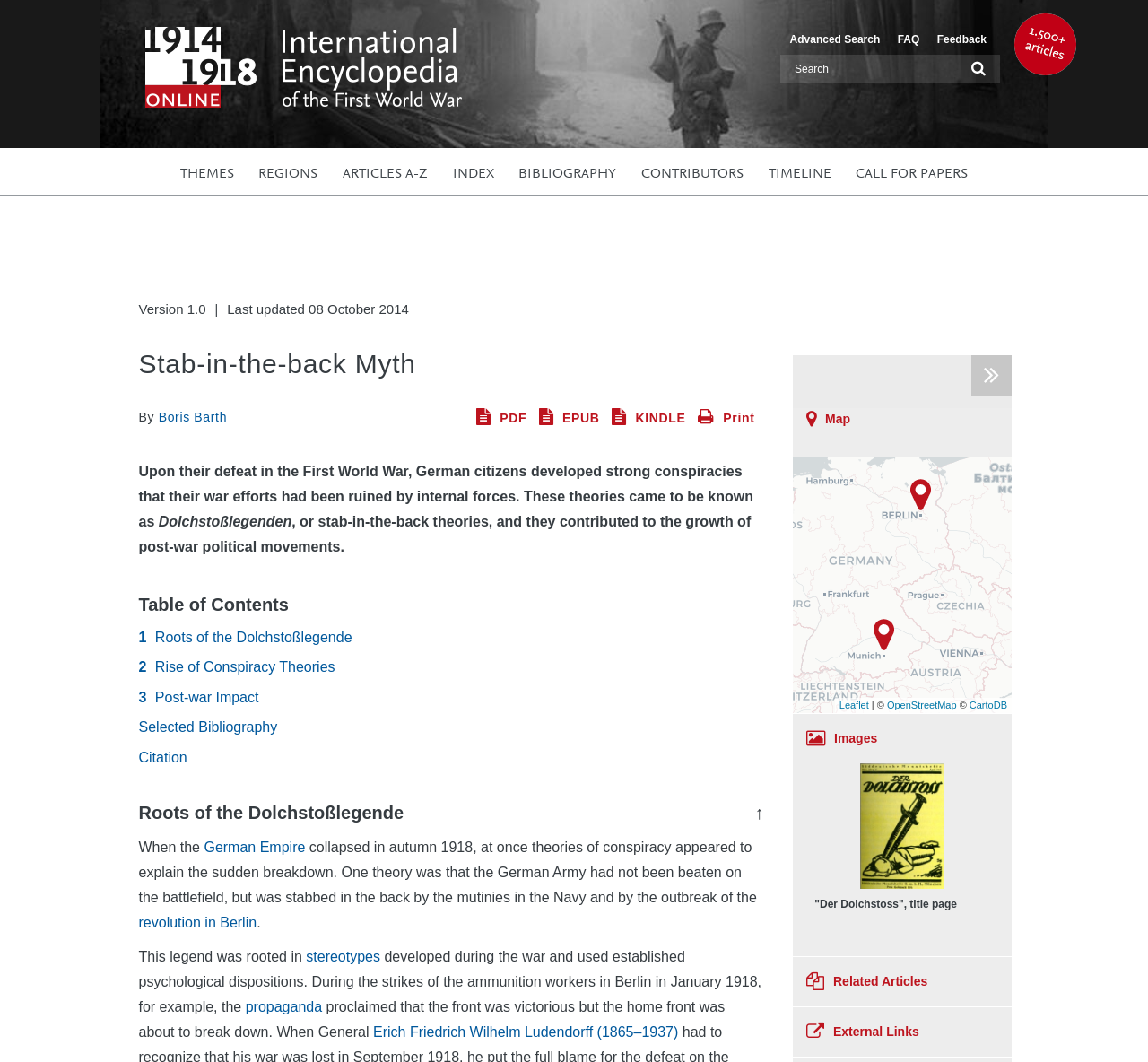Please locate the bounding box coordinates of the element that should be clicked to achieve the given instruction: "Zoom in the map".

[0.691, 0.384, 0.881, 0.43]